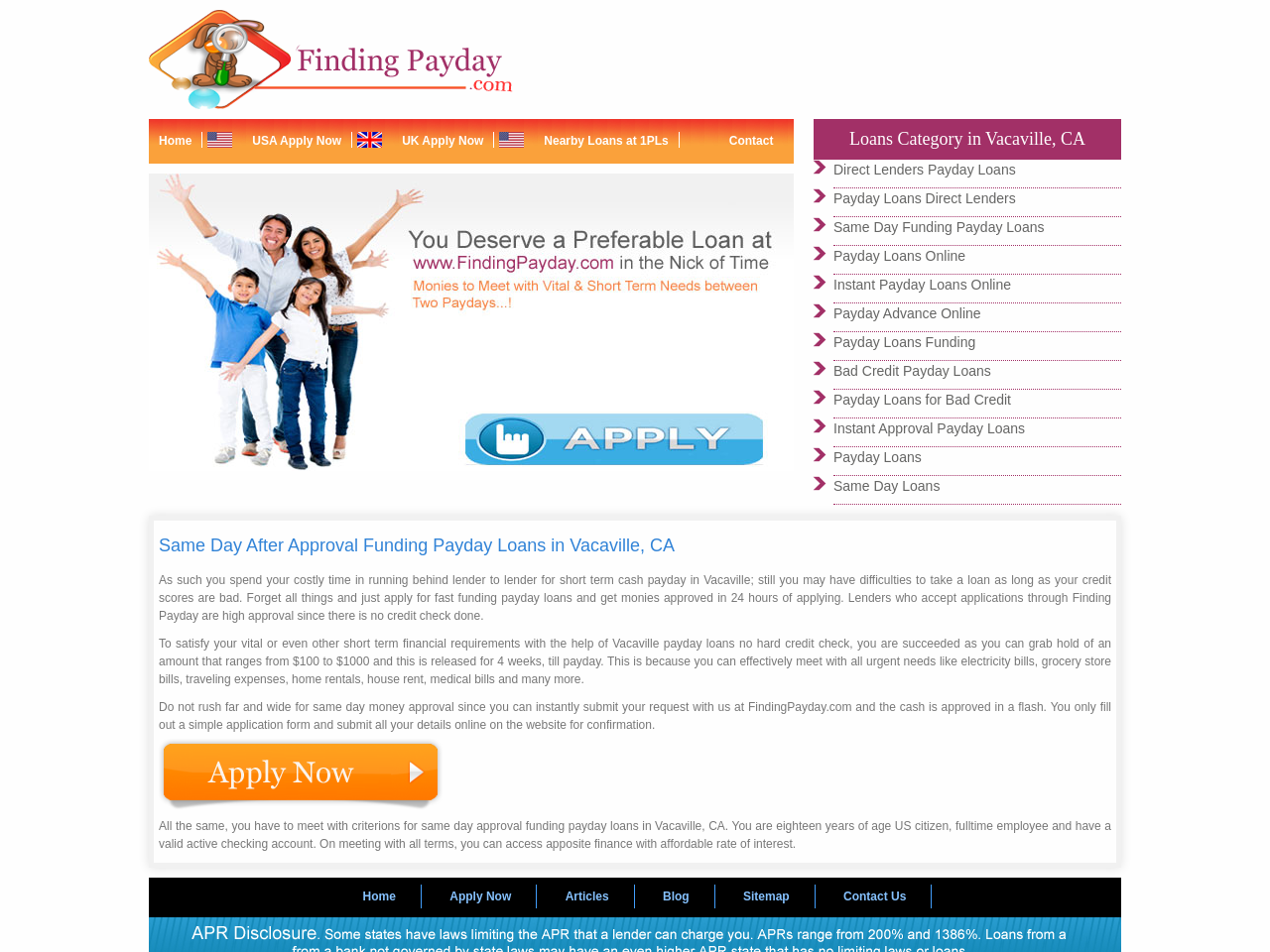Determine the bounding box coordinates of the region to click in order to accomplish the following instruction: "Read LUSE Press Release". Provide the coordinates as four float numbers between 0 and 1, specifically [left, top, right, bottom].

None